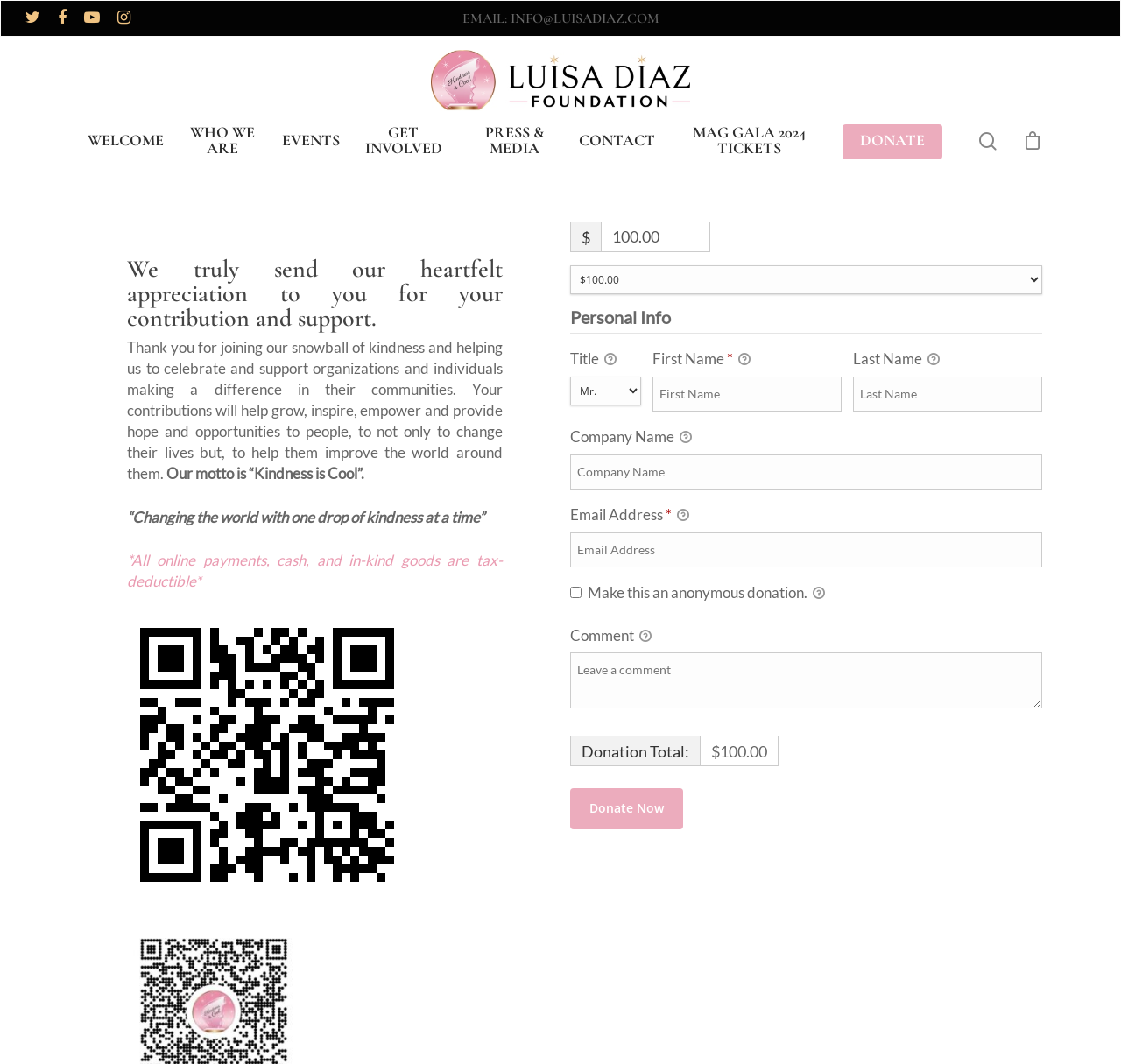Locate the bounding box of the UI element with the following description: "Events".

[0.251, 0.124, 0.303, 0.156]